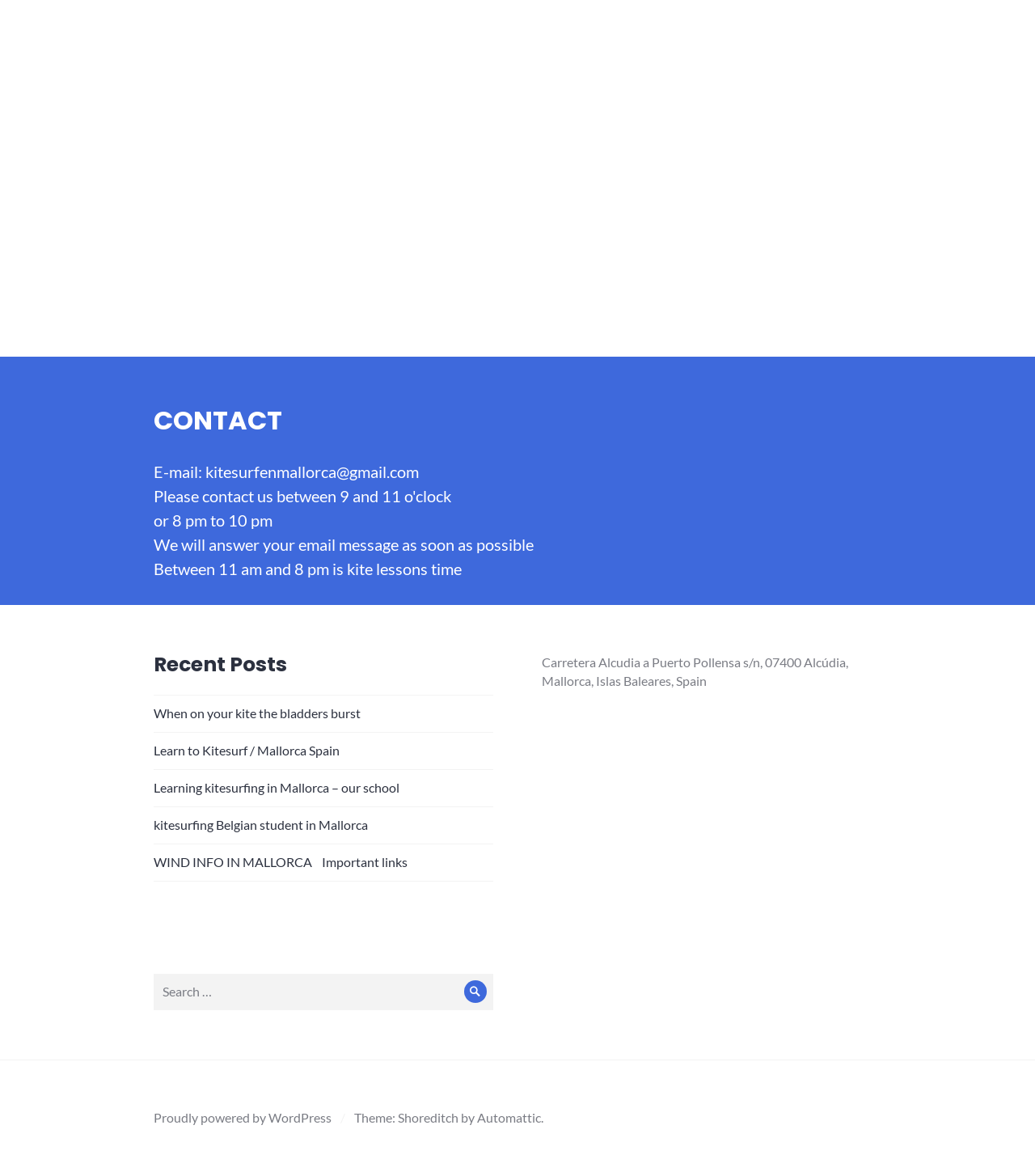What is the email address to contact?
Please give a detailed and thorough answer to the question, covering all relevant points.

I found the email address by looking at the 'CONTACT' section, where it says 'E-mail: kitesurfenmallorca@gmail.com'.